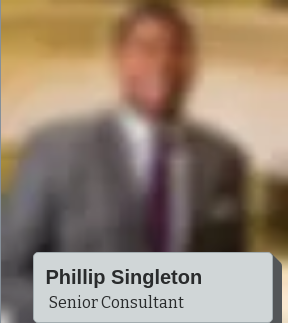Describe the image in great detail, covering all key points.

The image showcases Phillip Singleton, identified as a Senior Consultant. He is dressed in professional attire, featuring a suit that adds to his formal appearance. The background appears to be softly blurred, emphasizing his role and stature. This professional portrait conveys a sense of authority and expertise, reflecting his significant position within the organization, alongside the title that highlights his consulting capabilities.